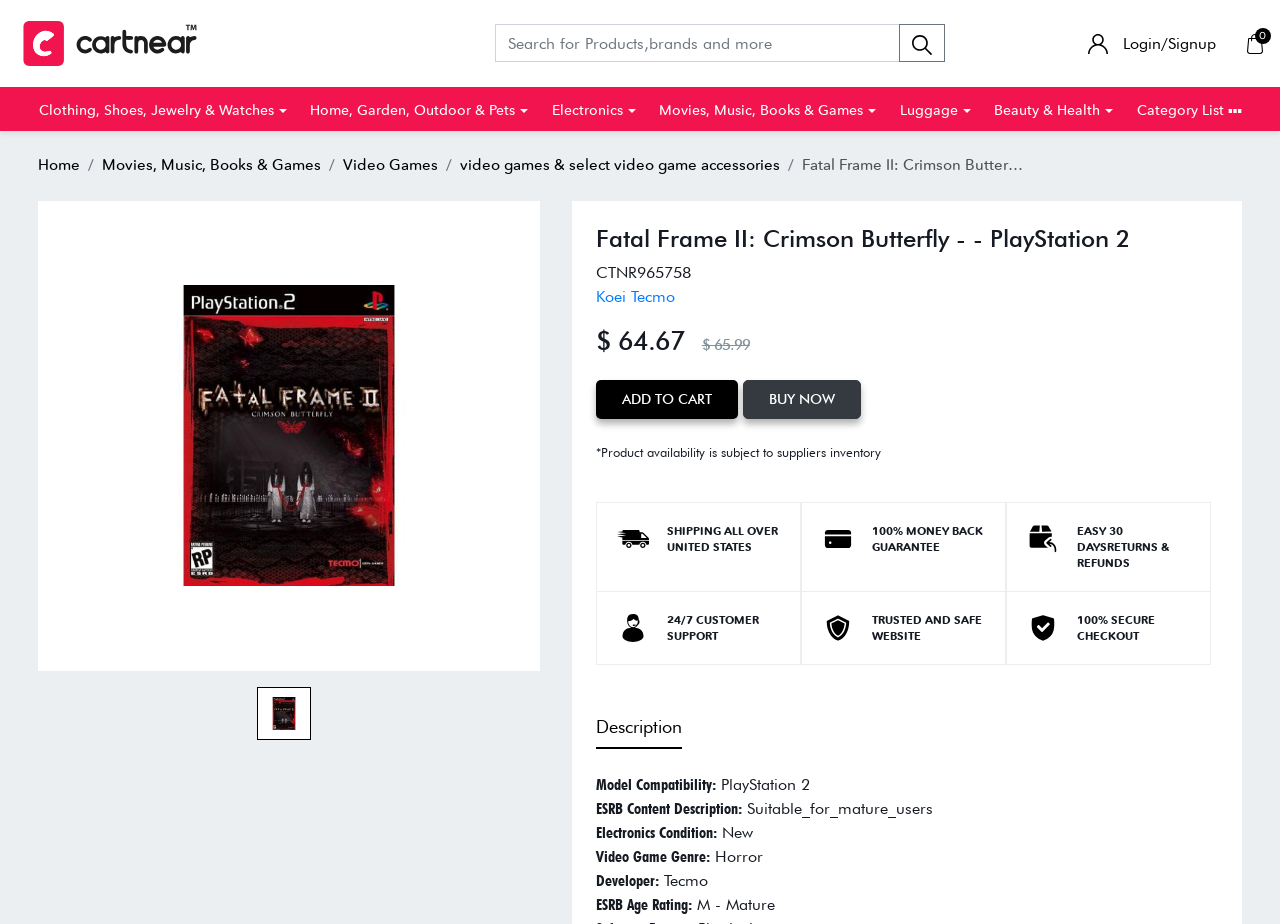Refer to the image and offer a detailed explanation in response to the question: What is the ESRB rating of Fatal Frame II: Crimson Butterfly?

The ESRB rating of Fatal Frame II: Crimson Butterfly can be found in the product information section, where it is listed as 'ESRB Age Rating: M - Mature'. This indicates that the game is rated M for Mature by the Entertainment Software Rating Board.